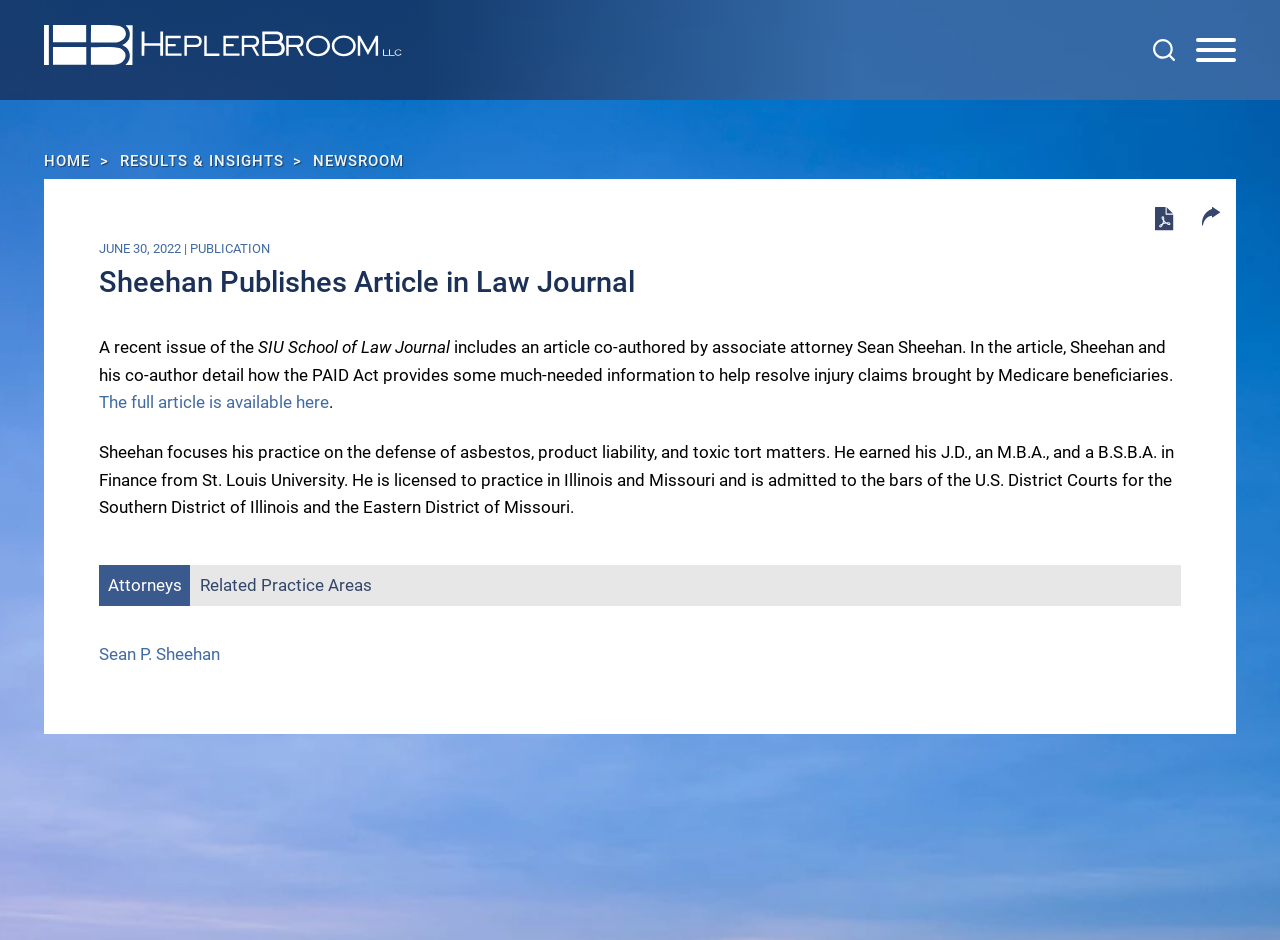What is the name of the attorney's law firm?
Look at the image and respond to the question as thoroughly as possible.

I found the answer by looking at the link element on the webpage, which displays the text 'HeplerBroom LLC'.